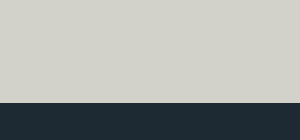What is the focus of Rocky River Paddles' brand identity?
Answer the question using a single word or phrase, according to the image.

Quality and performance